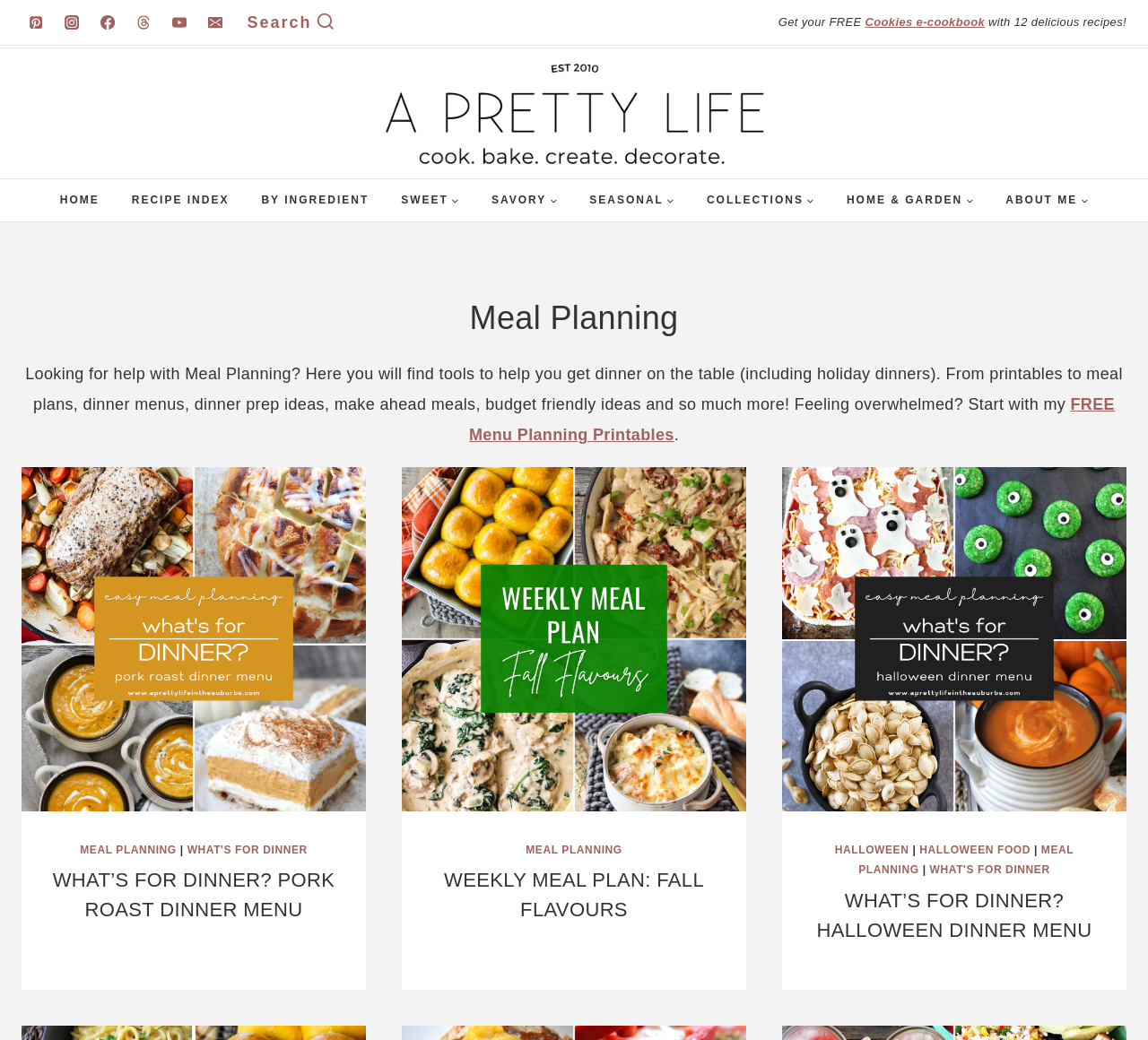How many meal planning articles are there on this page?
Use the image to answer the question with a single word or phrase.

3